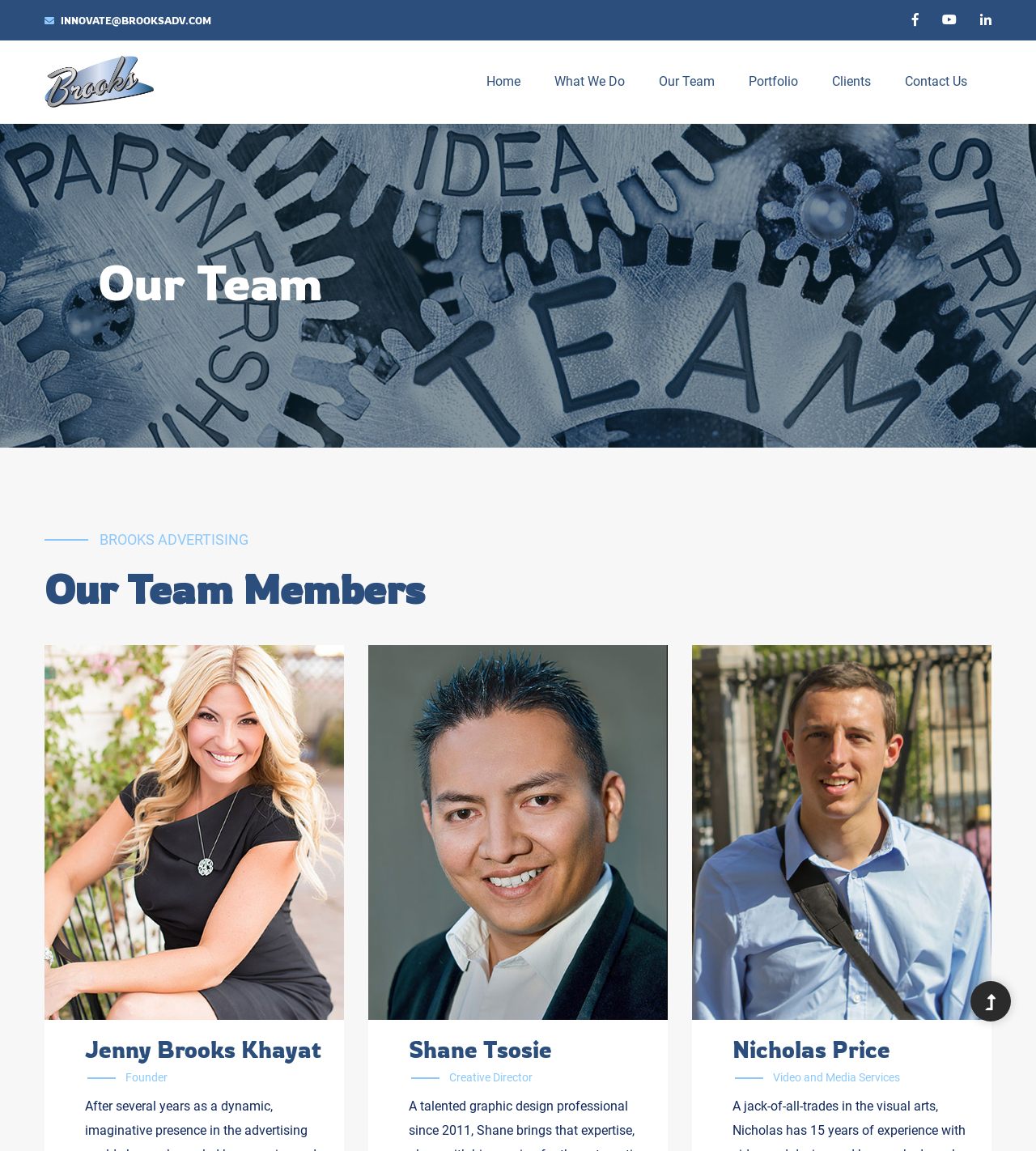Based on the image, provide a detailed response to the question:
How many social media links are there?

I counted the number of link elements with icons, which are '', '', and '', located at [0.861, 0.011, 0.887, 0.024], [0.89, 0.011, 0.923, 0.024], and [0.927, 0.011, 0.957, 0.024] respectively.